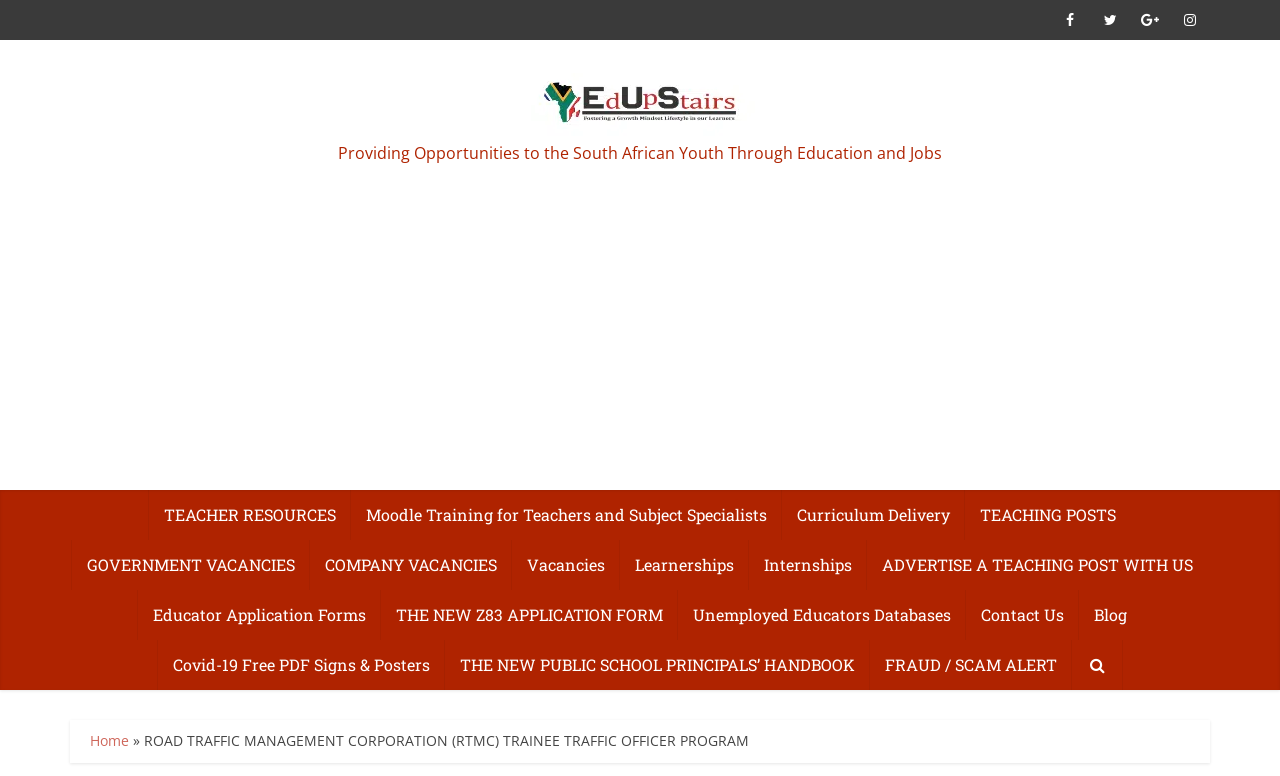Describe every aspect of the webpage comprehensively.

The webpage is about the Road Traffic Management Corporation (RTMC) Trainee Traffic Officer program. At the top, there are four social media links aligned horizontally, followed by a link to "Edupstairs" with an accompanying image. Below this, there is a static text stating "Providing Opportunities to the South African Youth Through Education and Jobs".

On the left side, there is an iframe displaying an advertisement. On the right side, there are several links categorized into sections. The first section has links related to teacher resources, including "Moodle Training for Teachers and Subject Specialists", "Curriculum Delivery", and "TEACHING POSTS". The second section has links to various job opportunities, including "GOVERNMENT VACANCIES", "COMPANY VACANCIES", "Vacancies", "Learnerships", and "Internships". The third section has links to application forms and databases for educators.

At the bottom of the page, there are more links, including "Contact Us", "Blog", "Covid-19 Free PDF Signs & Posters", "THE NEW PUBLIC SCHOOL PRINCIPALS’ HANDBOOK", and "FRAUD / SCAM ALERT". There is also a link to the homepage and a static text displaying the title of the webpage, "ROAD TRAFFIC MANAGEMENT CORPORATION (RTMC) TRAINEE TRAFFIC OFFICER PROGRAM".